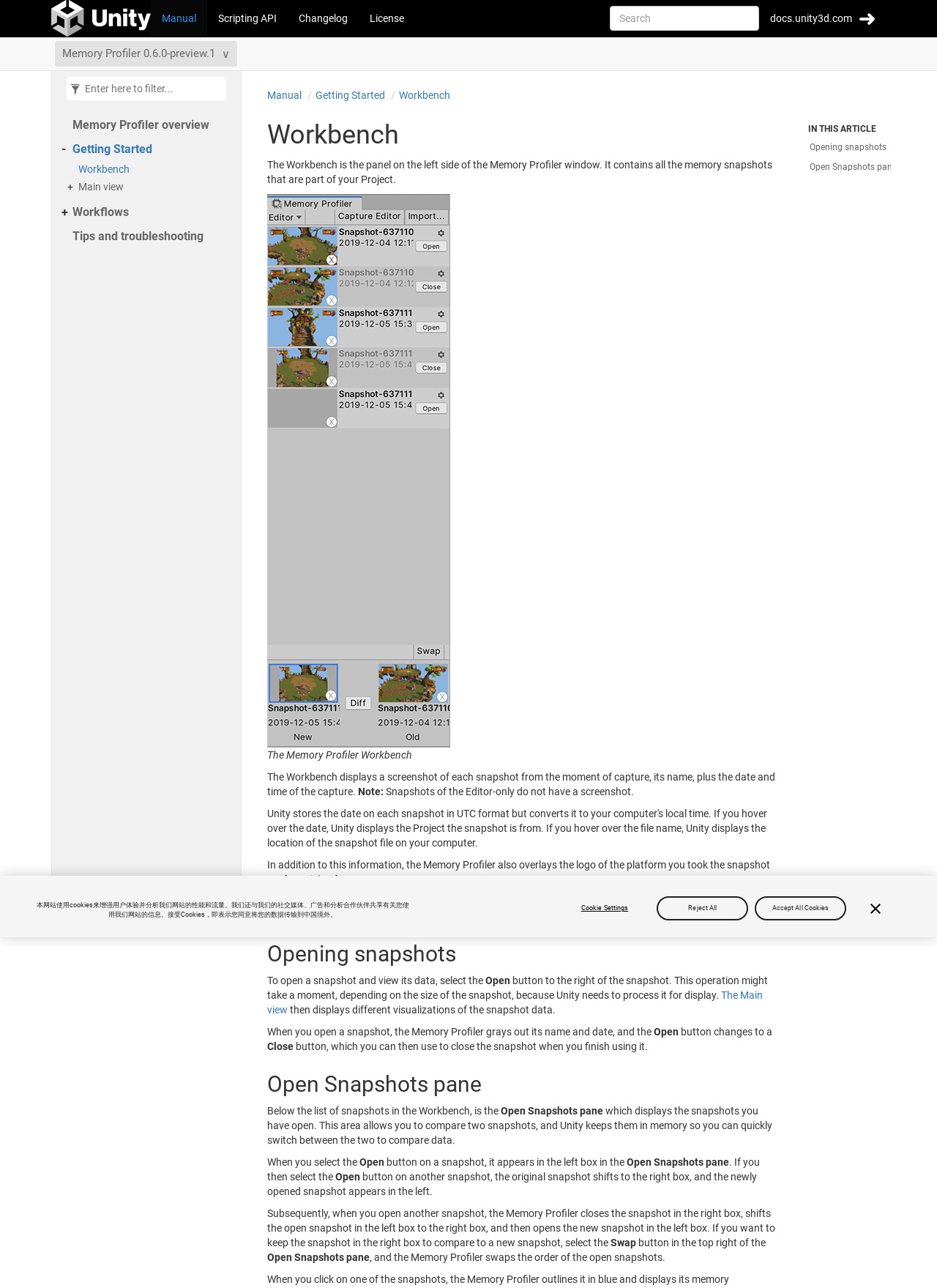Given the element description "placeholder="Enter here to filter..."" in the screenshot, predict the bounding box coordinates of that UI element.

[0.075, 0.063, 0.238, 0.075]